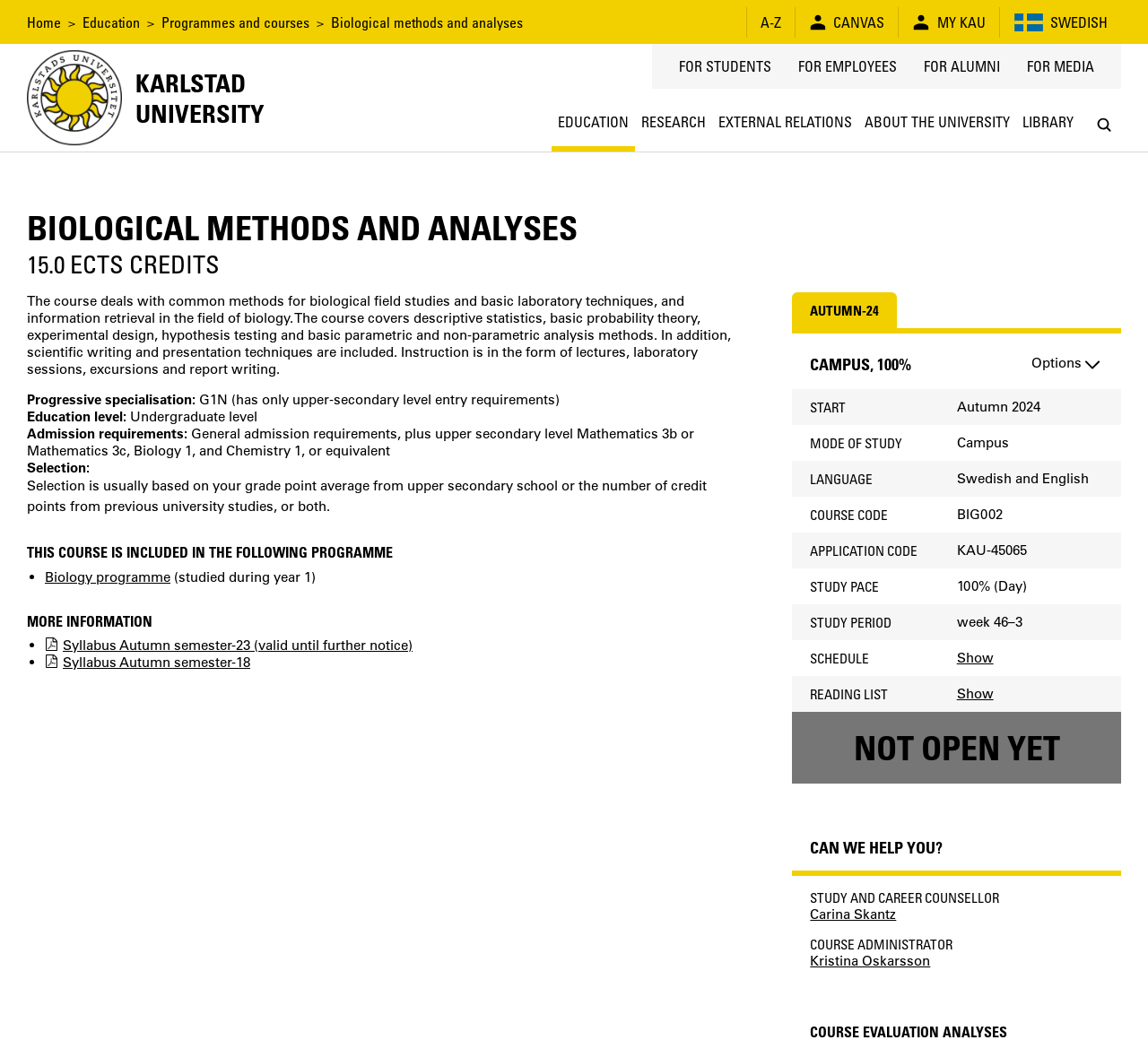What is the study pace for the course?
Respond with a short answer, either a single word or a phrase, based on the image.

100% (Day)